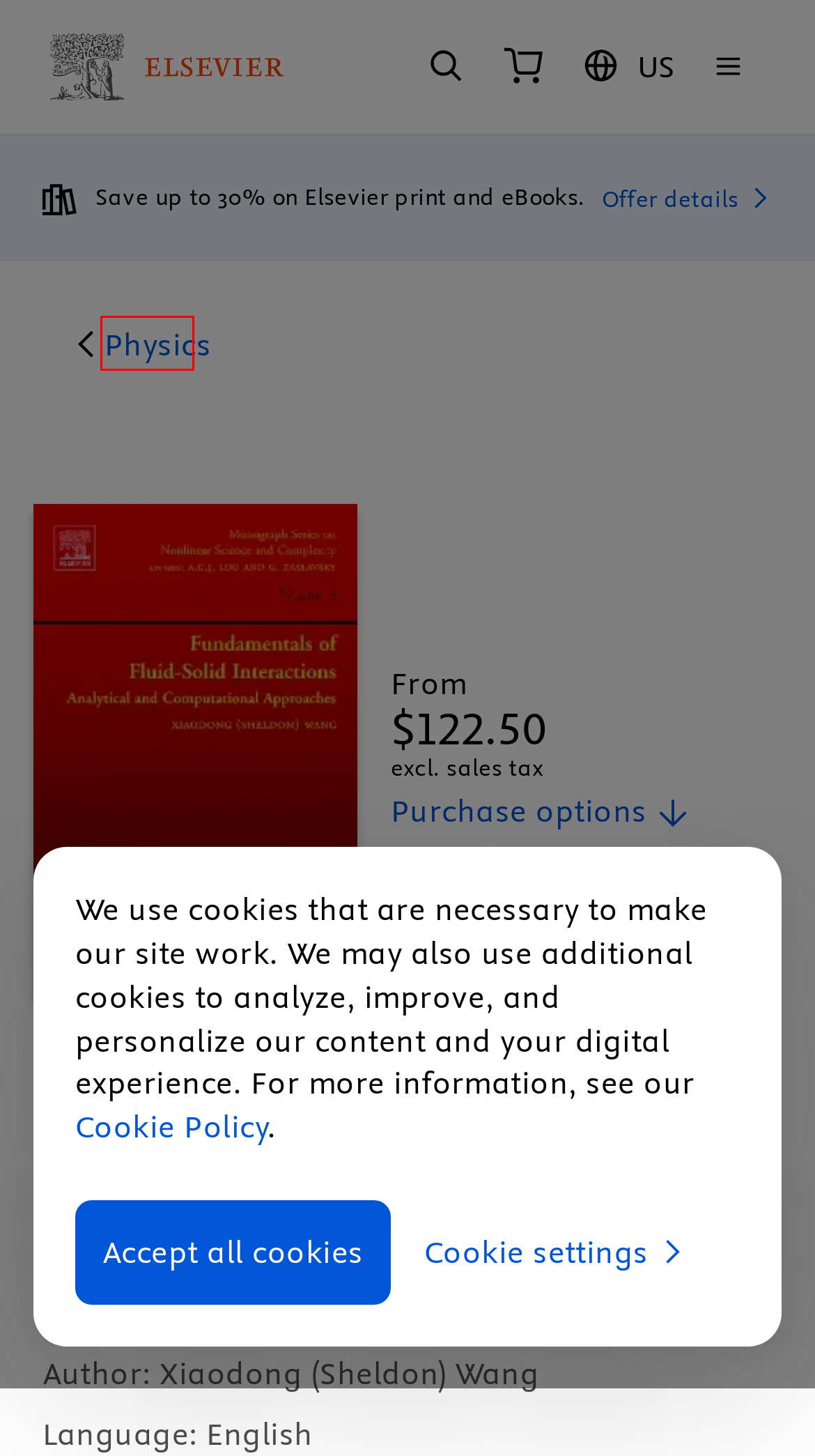You are given a webpage screenshot where a red bounding box highlights an element. Determine the most fitting webpage description for the new page that loads after clicking the element within the red bounding box. Here are the candidates:
A. Physics print books and ebooks | Elsevier | Elsevier Shop
B. Book & Journals Search Results | Elsevier Shop
C. Mendeley | Free reference manager | Elsevier
D. Shopping cart | Elsevier
E. Book series | Elsevier
F. Contact Sales - Books
G. Shop and Discover Books, Journals, Articles and more | Elsevier Shop
H. Cookie Notice | Elsevier Legal

B